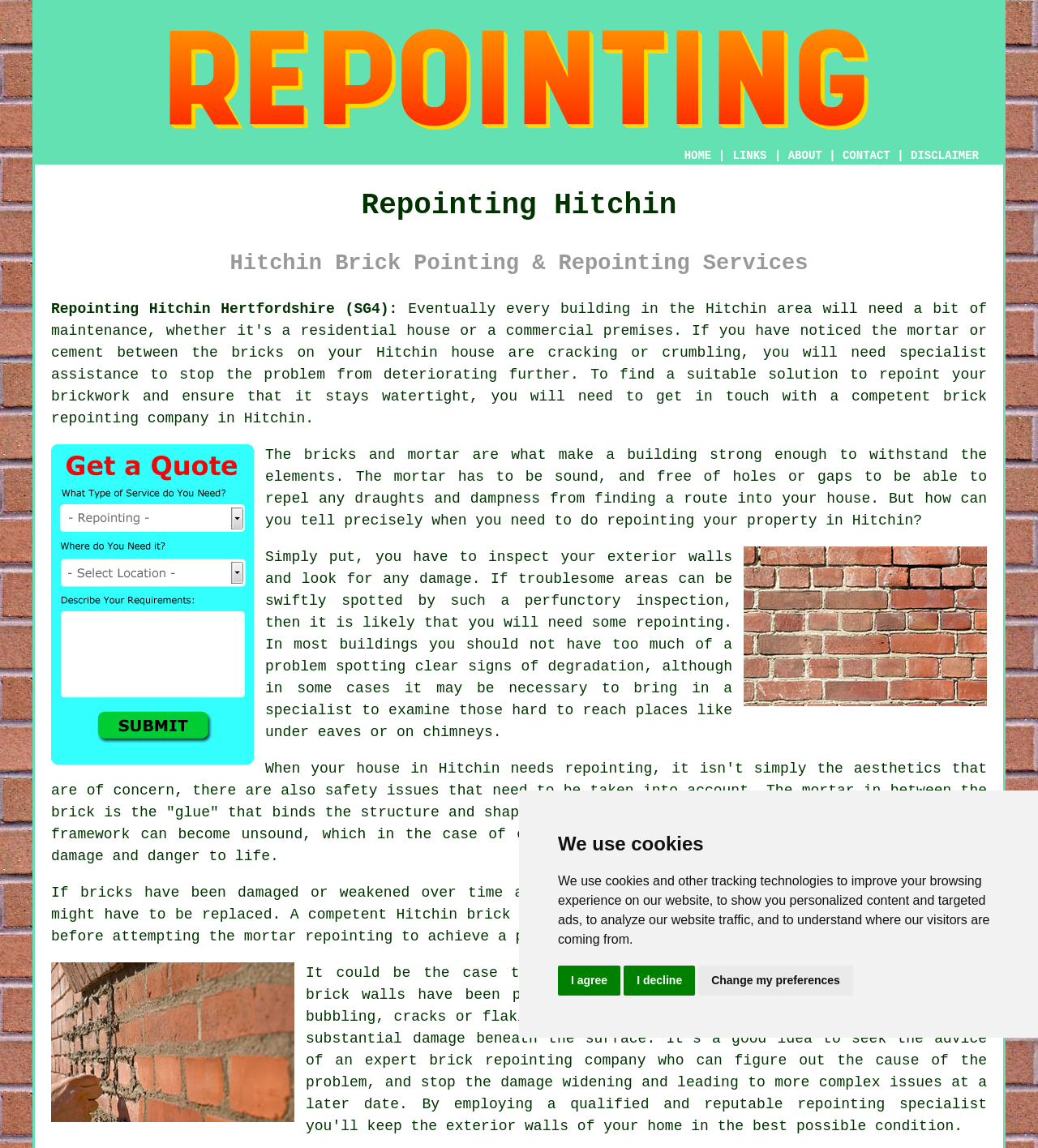Identify the bounding box for the UI element that is described as follows: "LINKS".

[0.705, 0.129, 0.739, 0.142]